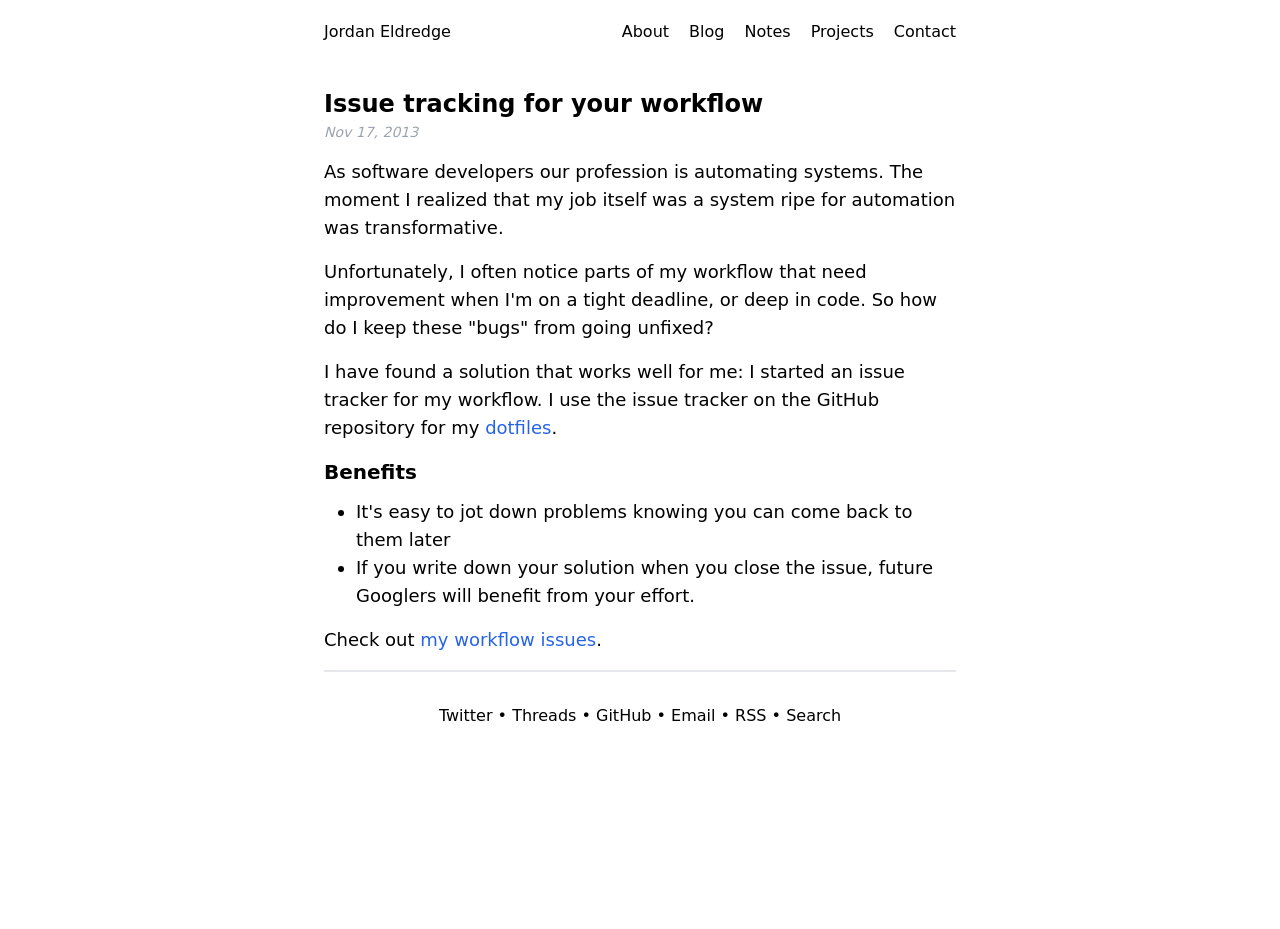Determine the bounding box coordinates of the target area to click to execute the following instruction: "check my workflow issues."

[0.328, 0.677, 0.466, 0.699]